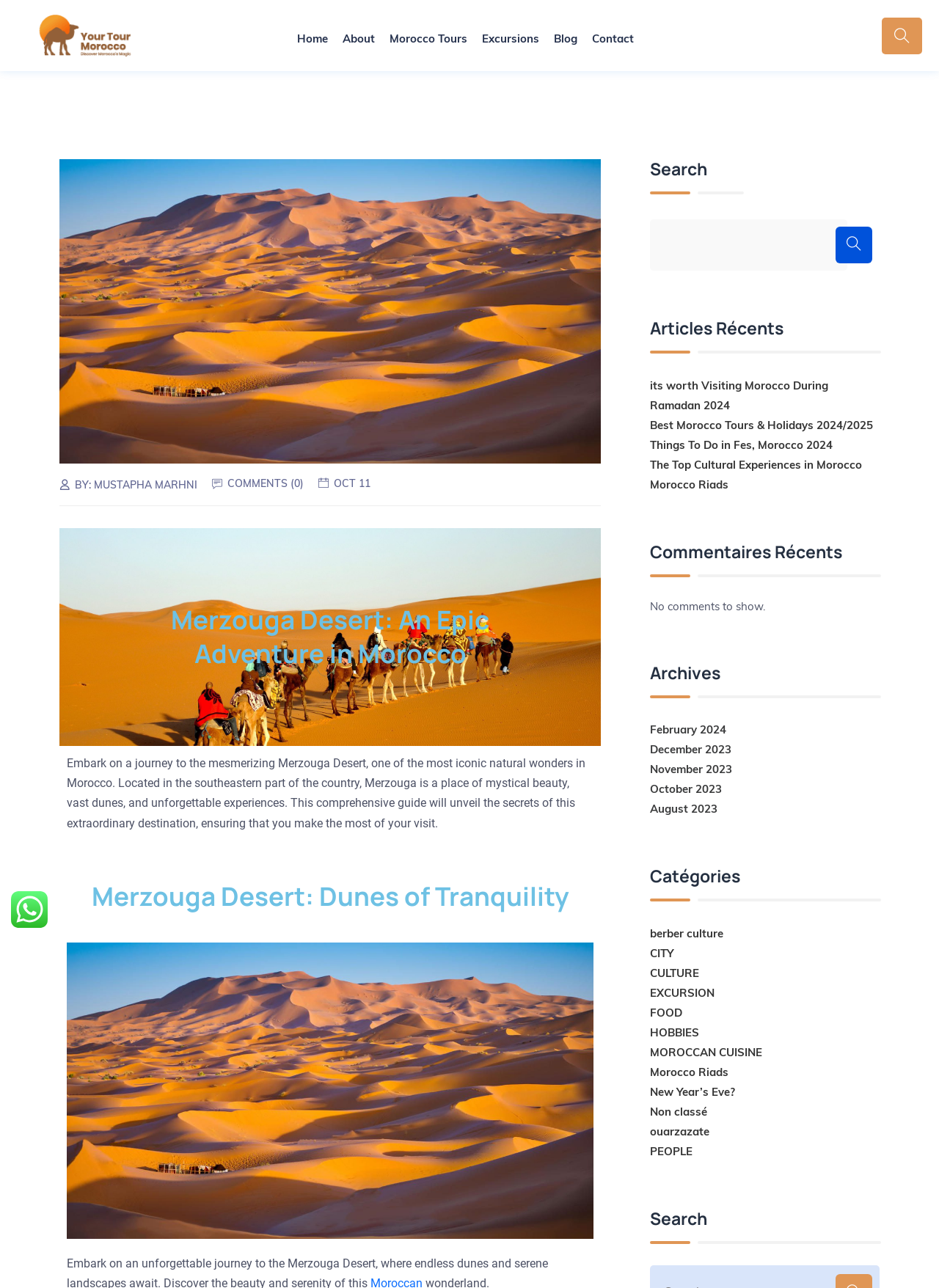Find the bounding box coordinates of the element to click in order to complete this instruction: "Search for something". The bounding box coordinates must be four float numbers between 0 and 1, denoted as [left, top, right, bottom].

[0.692, 0.171, 0.903, 0.21]